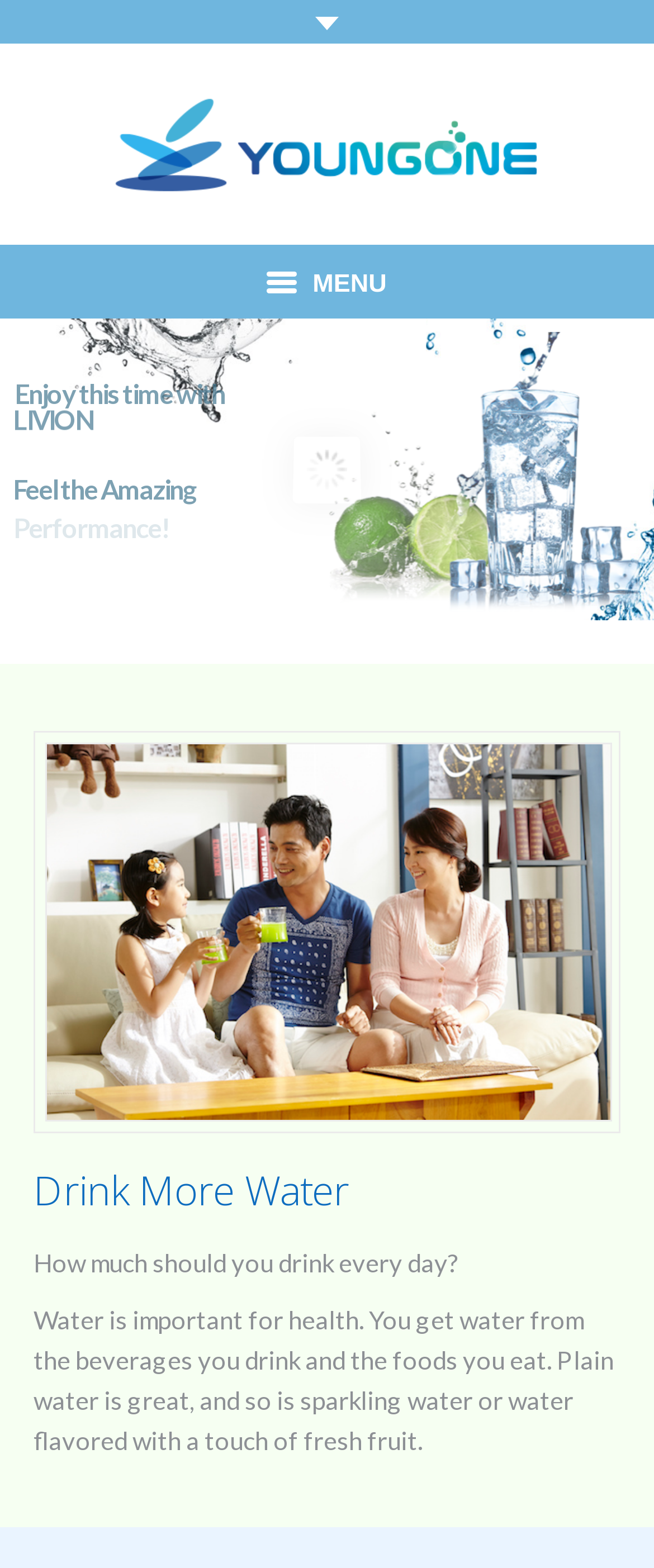Based on the element description, predict the bounding box coordinates (top-left x, top-left y, bottom-right x, bottom-right y) for the UI element in the screenshot: Technology

[0.051, 0.262, 0.872, 0.309]